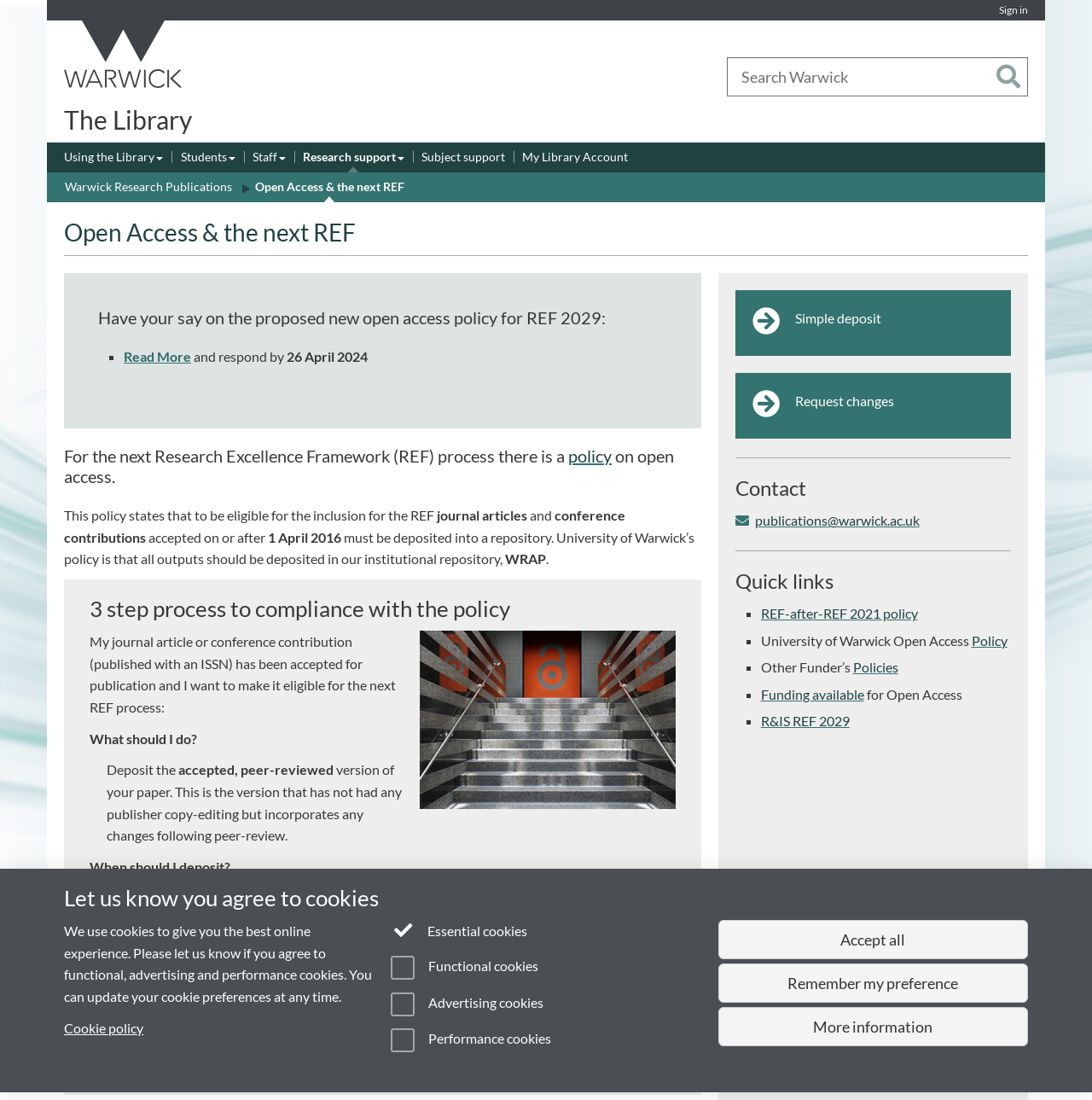Using the provided element description, identify the bounding box coordinates as (top-left x, top-left y, bottom-right x, bottom-right y). Ensure all values are between 0 and 1. Description: title="University of Warwick homepage"

[0.051, 0.019, 0.176, 0.081]